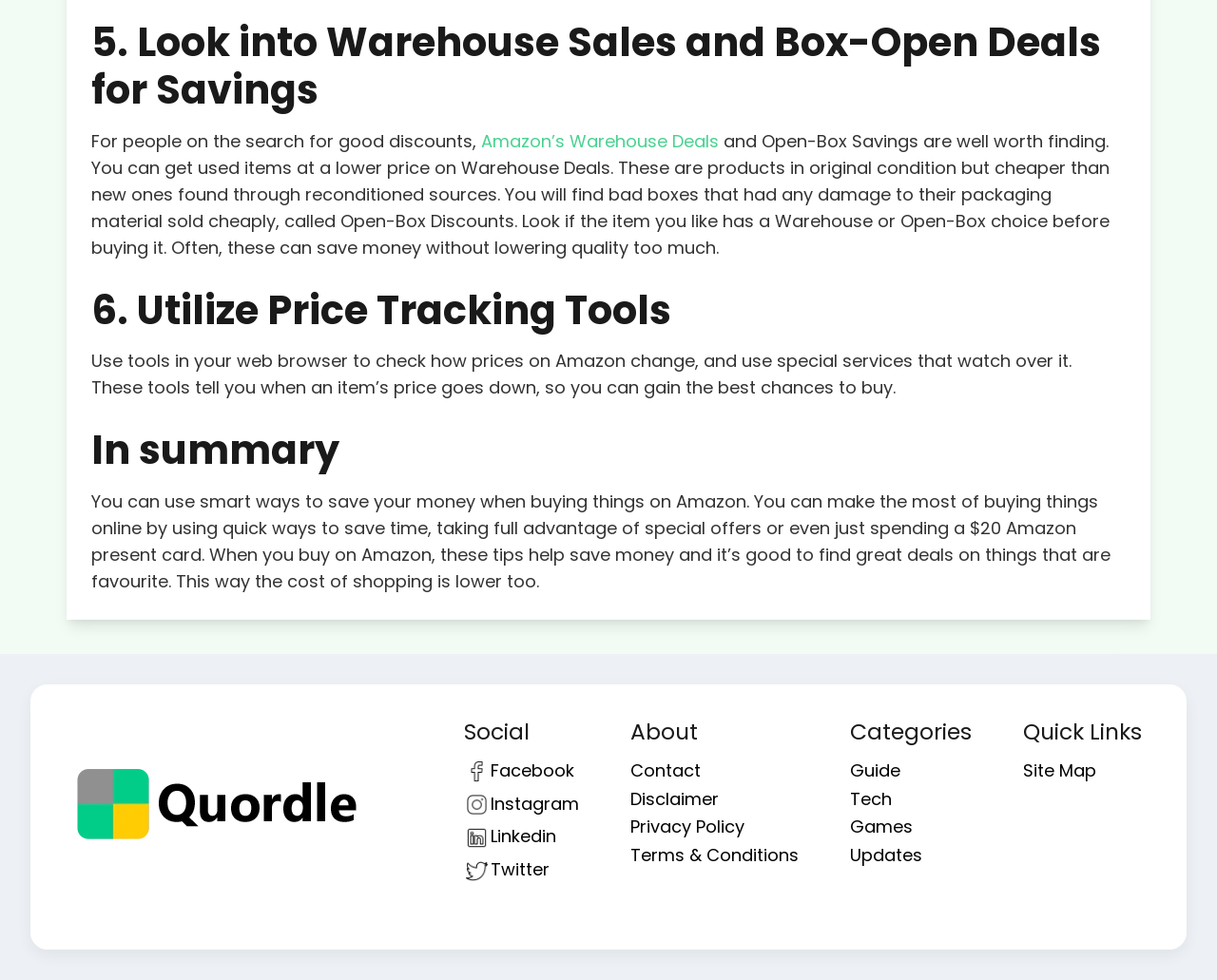Specify the bounding box coordinates of the region I need to click to perform the following instruction: "Visit Quordle Facebook". The coordinates must be four float numbers in the range of 0 to 1, i.e., [left, top, right, bottom].

[0.382, 0.776, 0.401, 0.799]